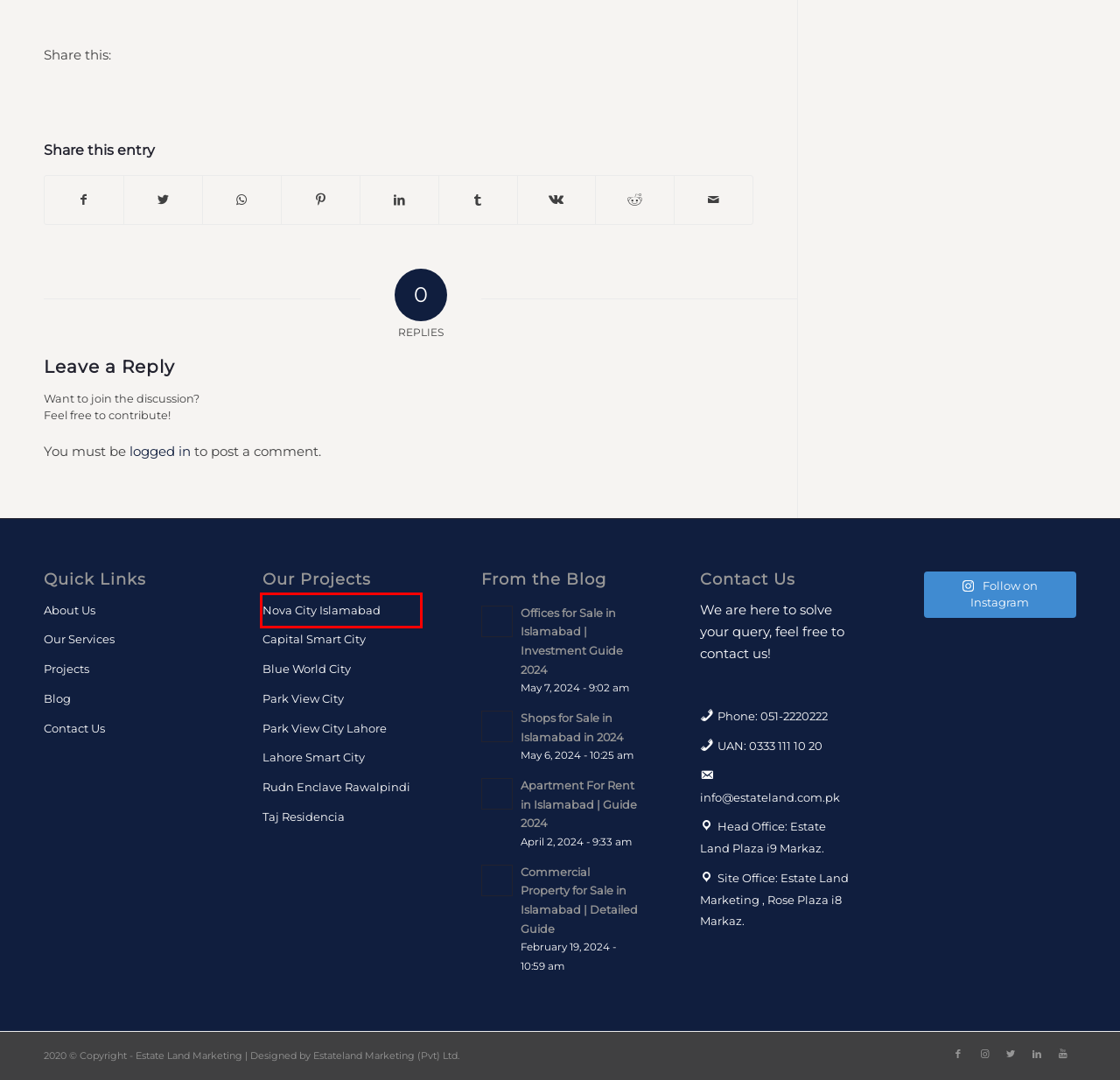Examine the webpage screenshot and identify the UI element enclosed in the red bounding box. Pick the webpage description that most accurately matches the new webpage after clicking the selected element. Here are the candidates:
A. Park View City Lahore | Payment Plan 2024 | Location Map | Lda
B. Park View City Islamabad | Payment Plan 2024 | Location Map
C. VK | 登录
D. Nova City Islamabad | Payment Plan 2024 | NOC | Location Map
E. Capital Smart City Islamabad | Payment Plan 2024 | Location Map | NOC
F. Real Estate Services in the twin City of Pakistan - Estate Land Marketing
G. Log In ‹ Estate Land Marketing — WordPress
H. Blue World City Islamabad | Payment Plan 2024 | Location Map | NOC

D